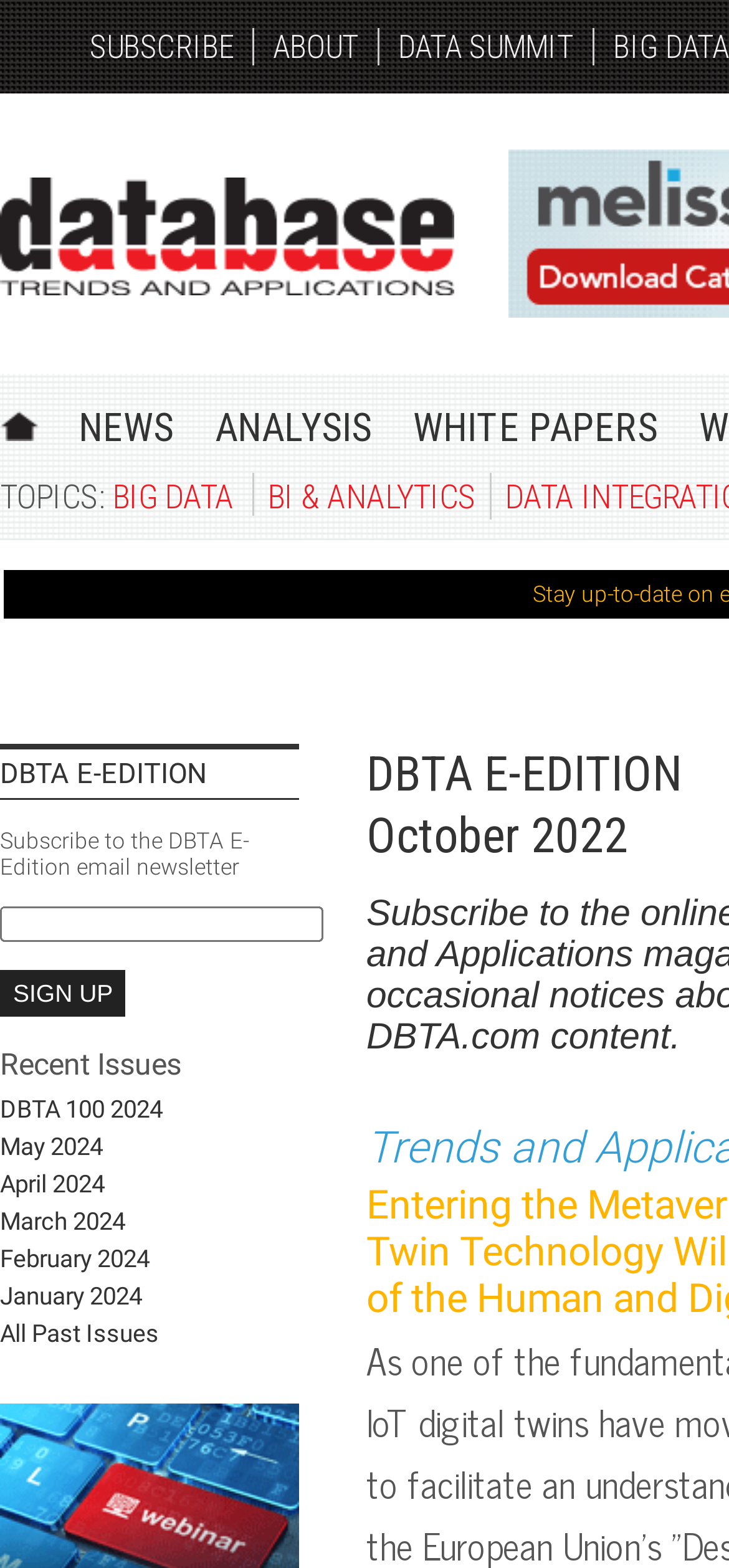Use the details in the image to answer the question thoroughly: 
What is the purpose of the 'HOME' link?

The 'HOME' link is located in the main navigation menu, and it is likely that clicking on it will take users to the homepage of the Database Trends and Applications website. The homepage probably provides an overview of the website's content and features.